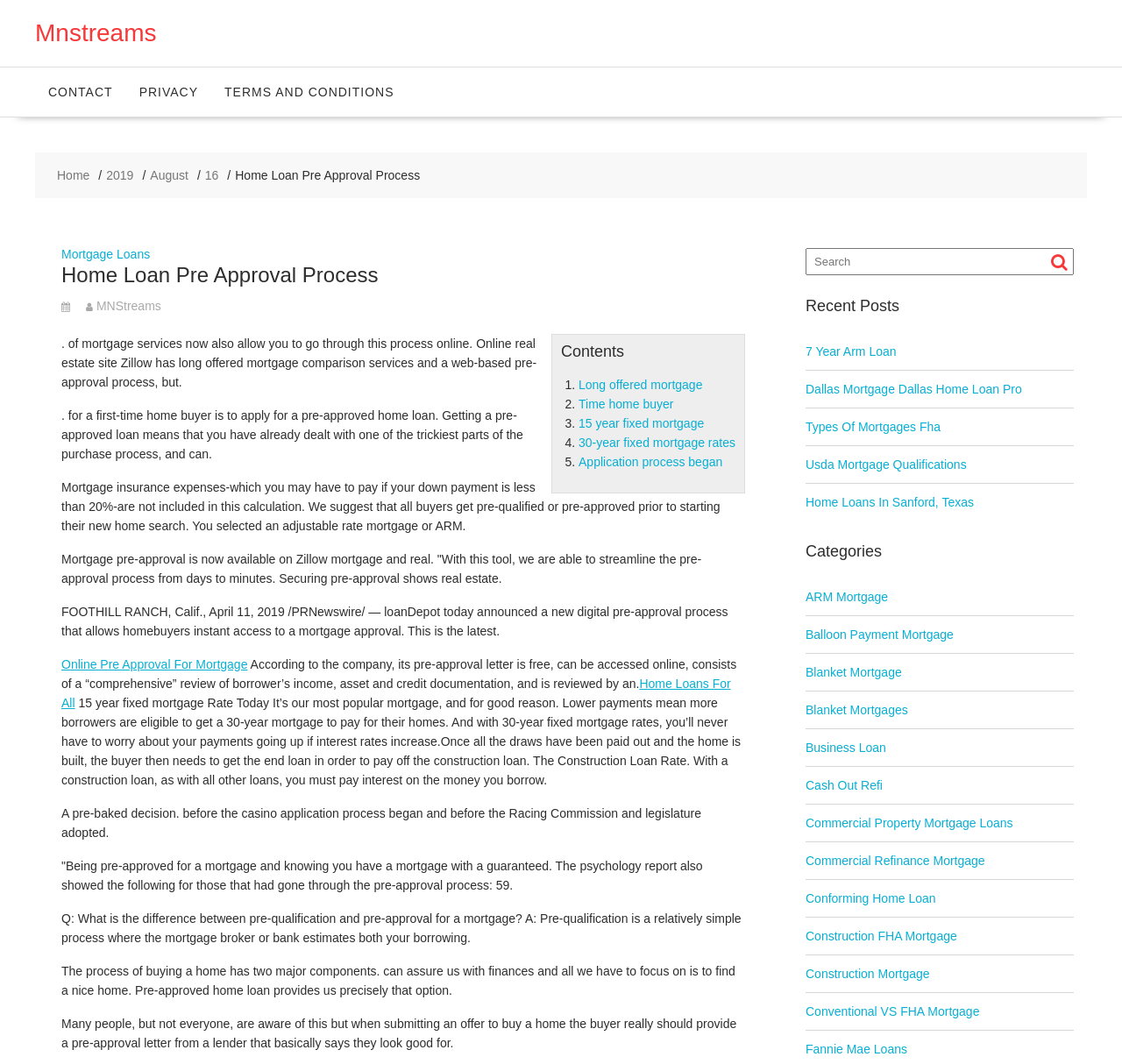What is the purpose of getting pre-approved for a mortgage?
Please give a well-detailed answer to the question.

According to the webpage, getting pre-approved for a mortgage provides assurance of having a mortgage with a guaranteed rate, which can be beneficial for homebuyers. This is mentioned in the text 'Being pre-approved for a mortgage and knowing you have a mortgage with a guaranteed...'.